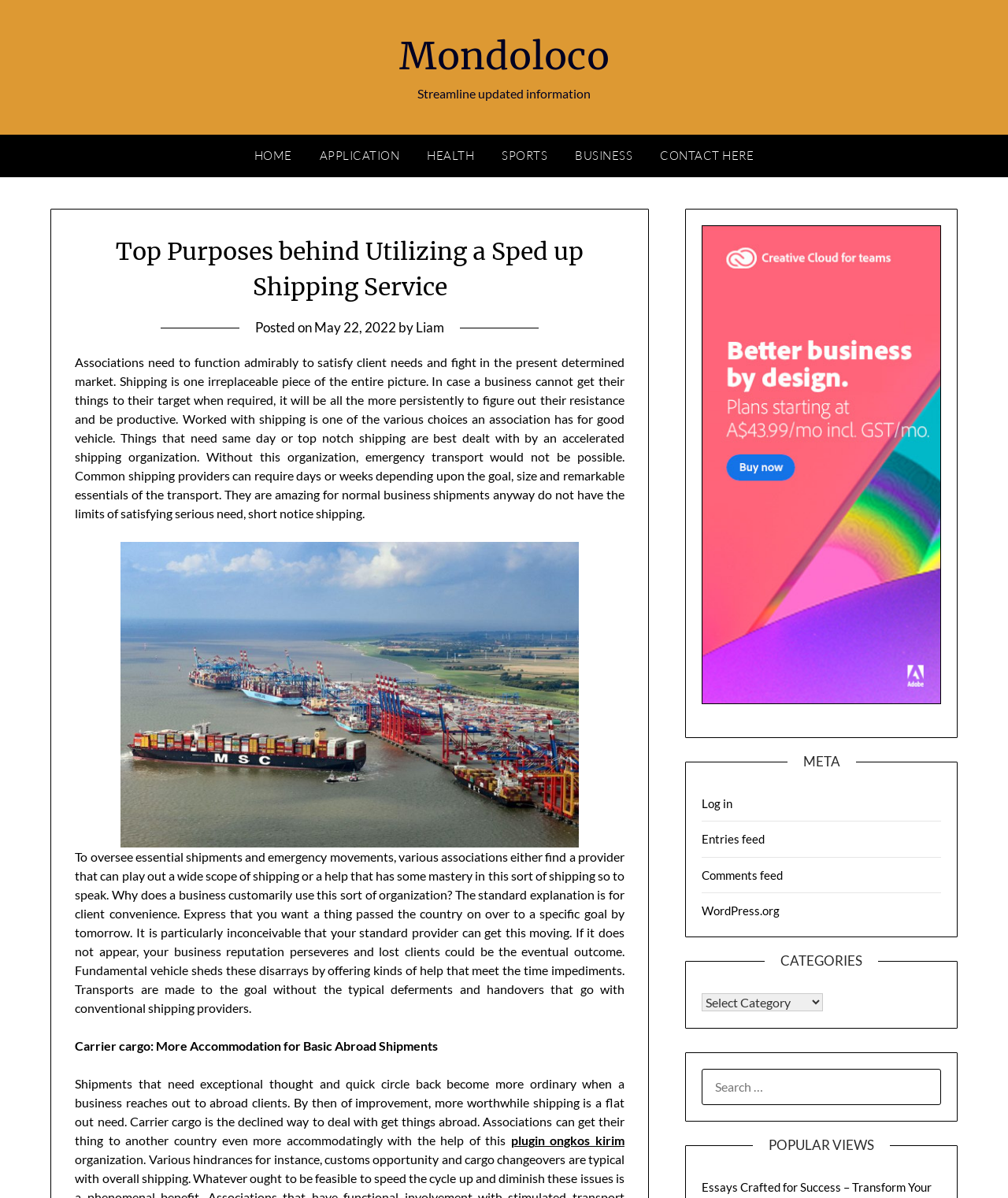Identify the bounding box coordinates of the element that should be clicked to fulfill this task: "Read the article posted on May 22, 2022". The coordinates should be provided as four float numbers between 0 and 1, i.e., [left, top, right, bottom].

[0.312, 0.266, 0.393, 0.28]